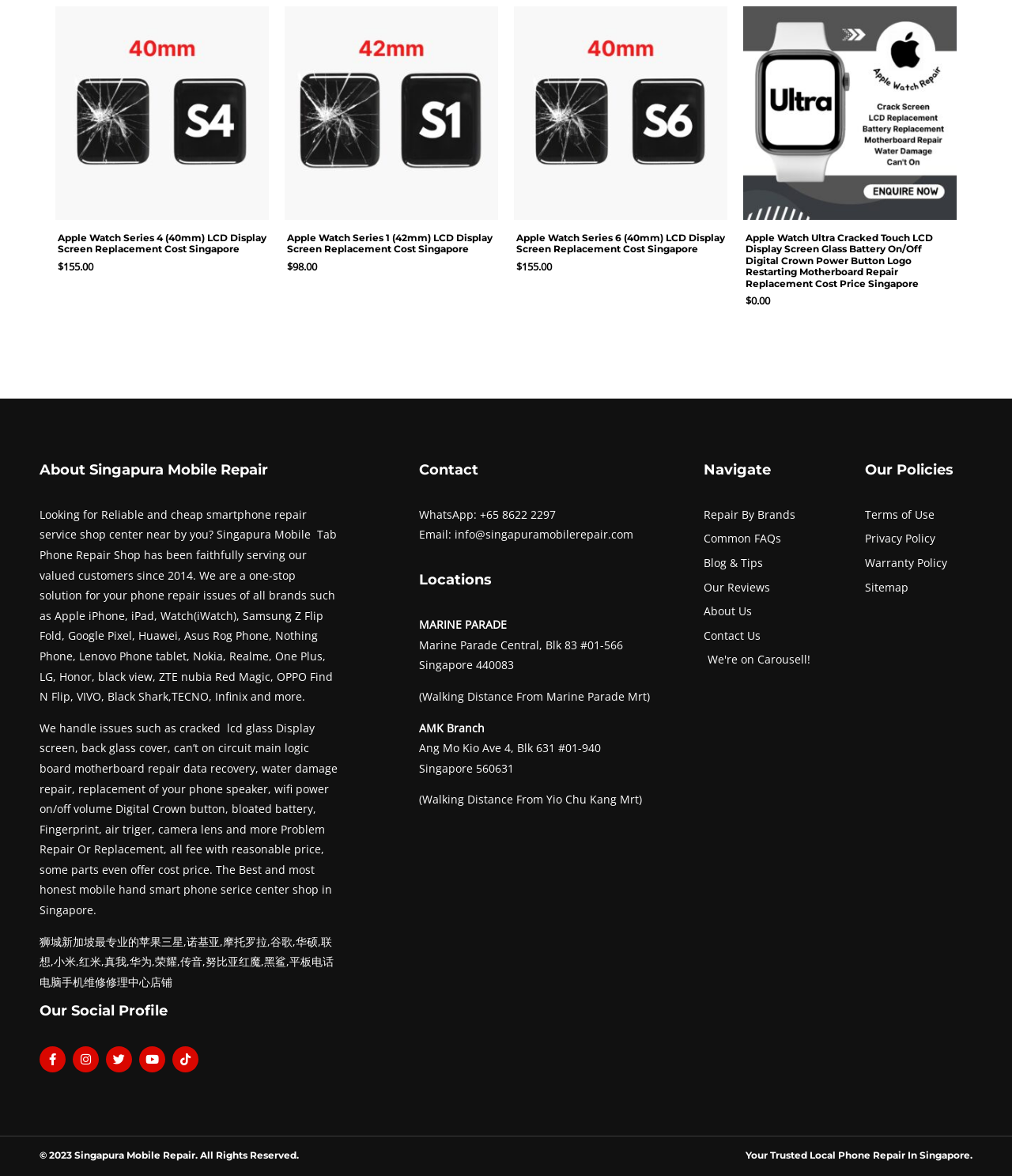Find the bounding box coordinates of the clickable element required to execute the following instruction: "Check our Facebook profile". Provide the coordinates as four float numbers between 0 and 1, i.e., [left, top, right, bottom].

[0.039, 0.889, 0.065, 0.912]